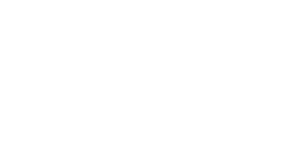Please respond to the question with a concise word or phrase:
What is the focus of the review mentioned in the caption?

2024 model's performance and features